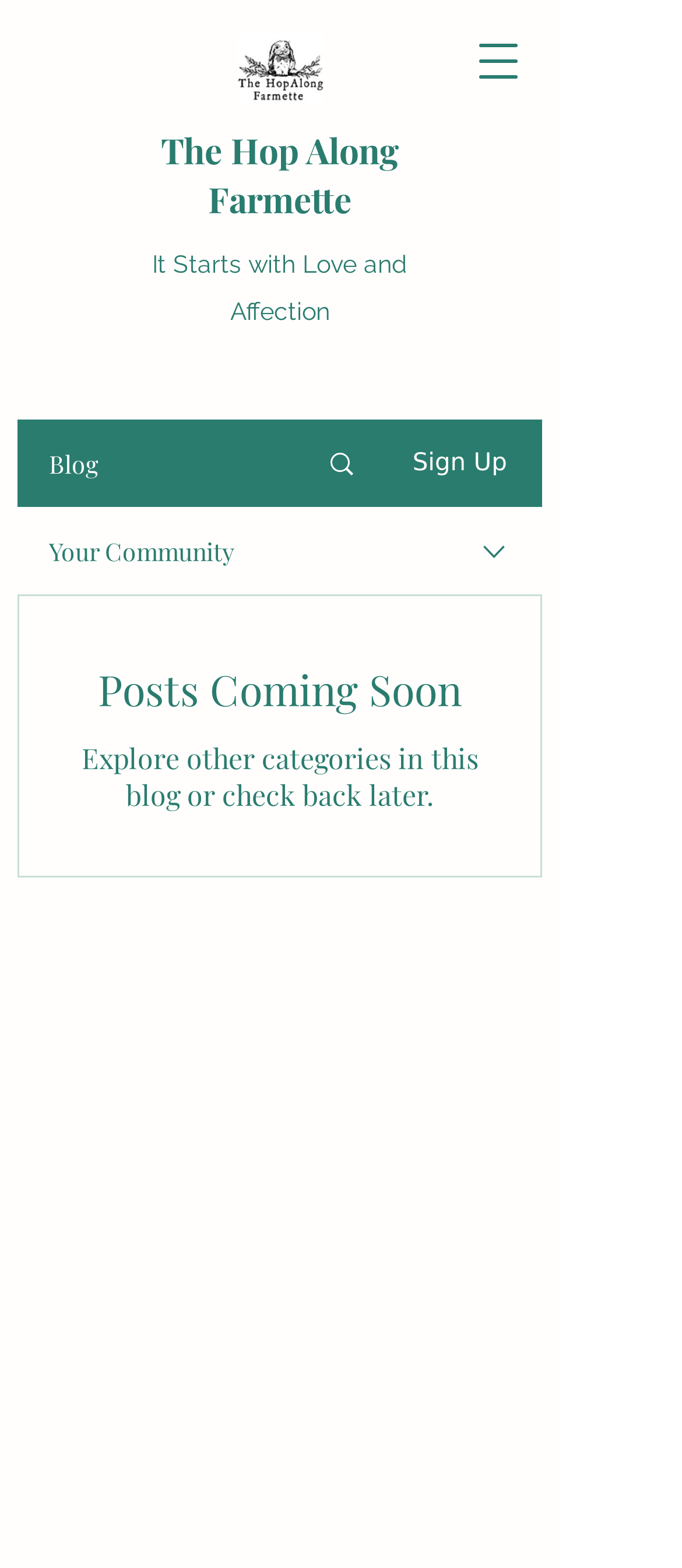Articulate a detailed summary of the webpage's content and design.

The webpage appears to be a community blog or forum, with a prominent header section at the top. The header features a logo image, "logo.png", situated near the top-left corner, accompanied by a link to "The Hop Along Farmette". Below the logo, there is a tagline or slogan, "It Starts with Love and Affection".

To the left of the header, there is a navigation menu button, "Open navigation menu", which, when clicked, will open a dialog box. On the top-right side, there is a link to "Blog" and a "Sign Up" button. Between these two elements, there is an image, although its content is not specified.

Further down, there is a section titled "Your Community", which appears to be a category or section within the blog. This section features a combobox, allowing users to select from a menu. To the right of the combobox, there is an image, and above it, a message indicating that "Posts Coming Soon". Below this message, there is a note encouraging users to "Explore other categories in this blog or check back later."